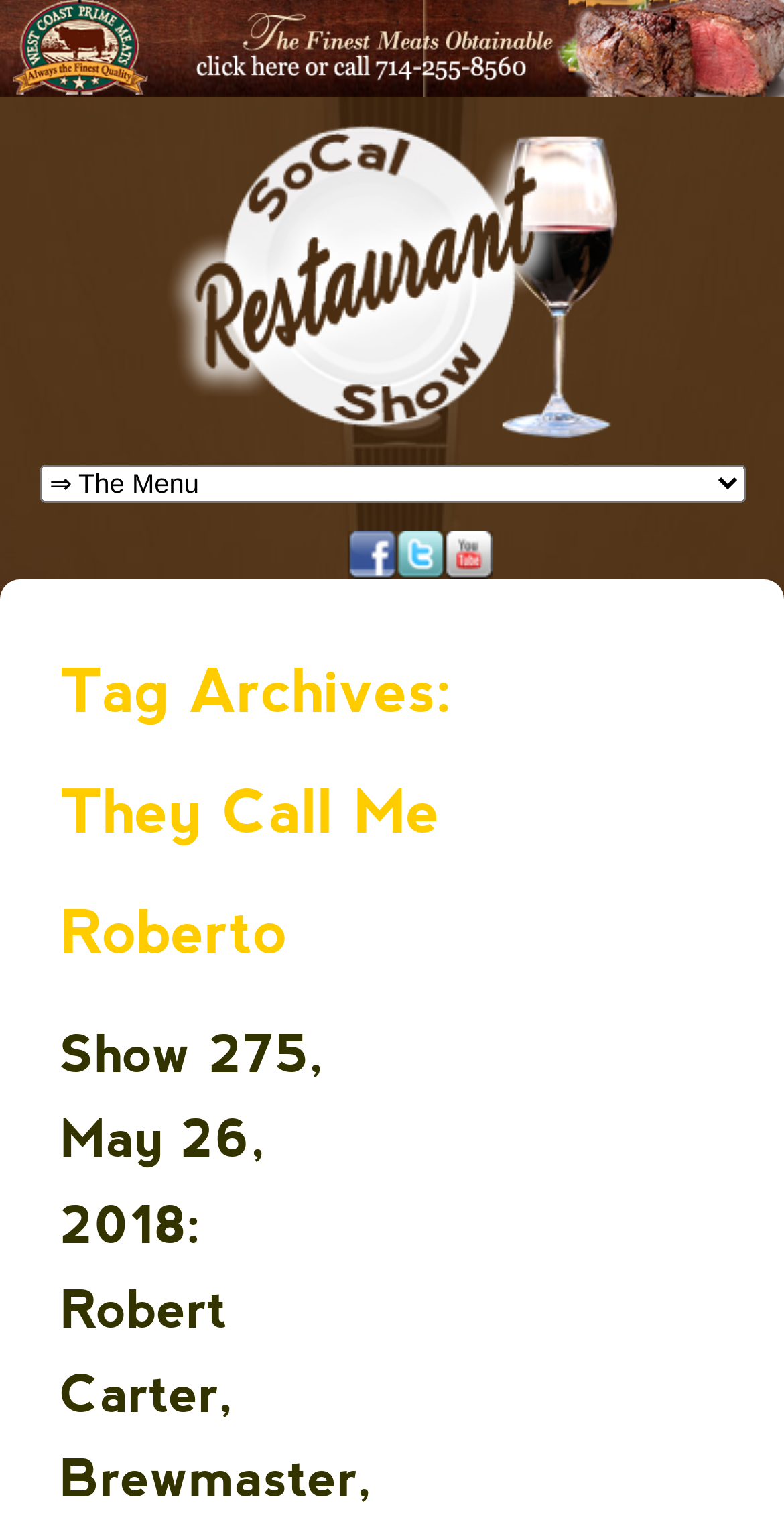Describe all the significant parts and information present on the webpage.

The webpage is about the SoCal Restaurant Show, specifically featuring a personality named Roberto. At the top left corner, there is a link to "West Coast Prime Meats" accompanied by an image with the same name. Below this, a prominent heading announces the show's schedule, "SoCal Restaurant Show Saturdays 10:00AM PT on AM 830 KLAA Los Angeles", which is also a clickable link.

On the left side of the page, there is a main menu section, marked by a heading "Main menu". Within this section, there are links to "Skip to primary content" and "Skip to secondary content", as well as a combobox that allows users to navigate through the menu.

On the right side of the page, there are social media links to YouTube, Twitter, and Facebook, positioned horizontally next to each other. Below these links, there is a header section with a heading "Tag Archives: They Call Me Roberto", which suggests that the page may contain archived content related to Roberto.